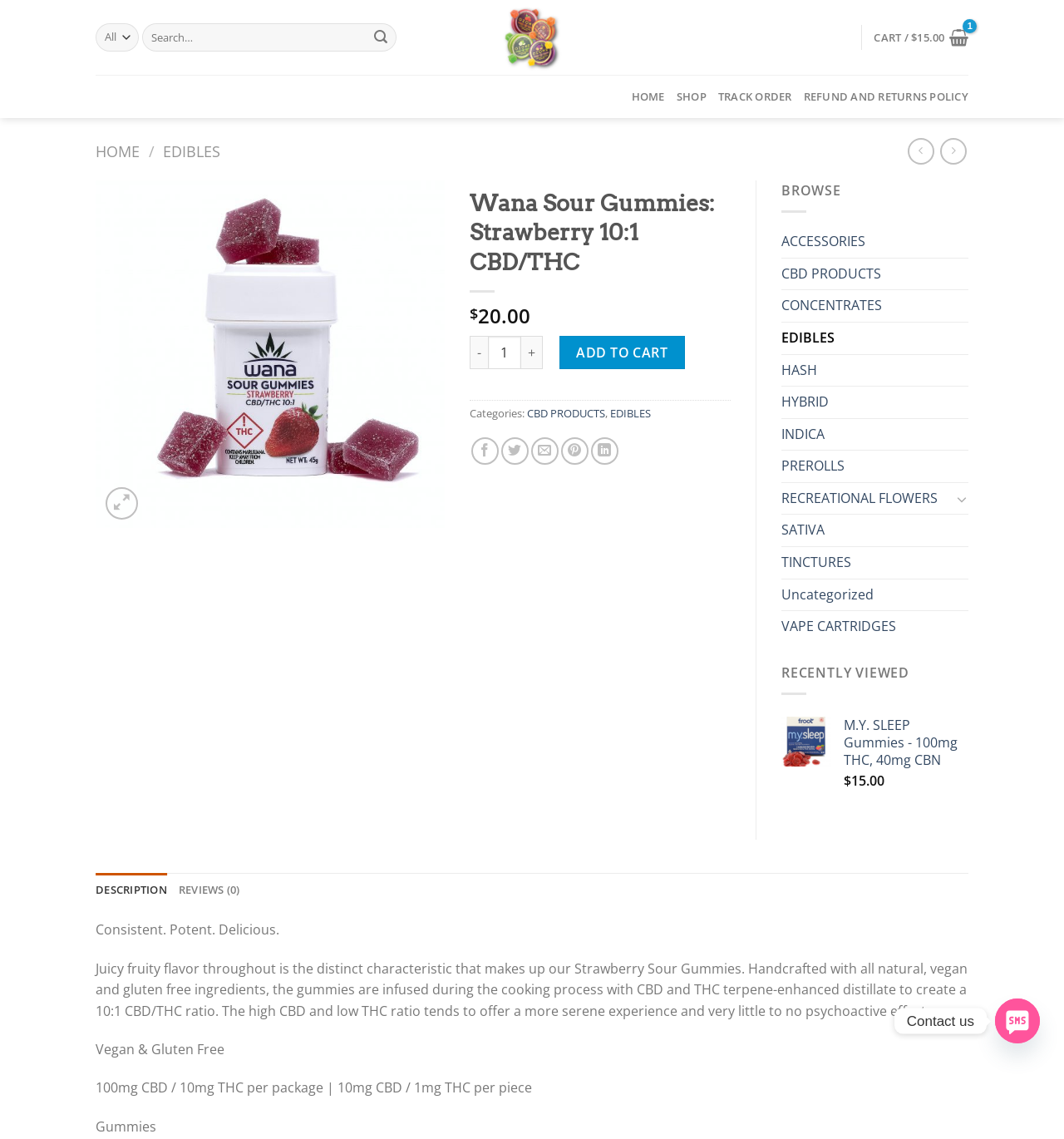Answer the question below with a single word or a brief phrase: 
What is the price of Wana Sour Gummies?

$20.00